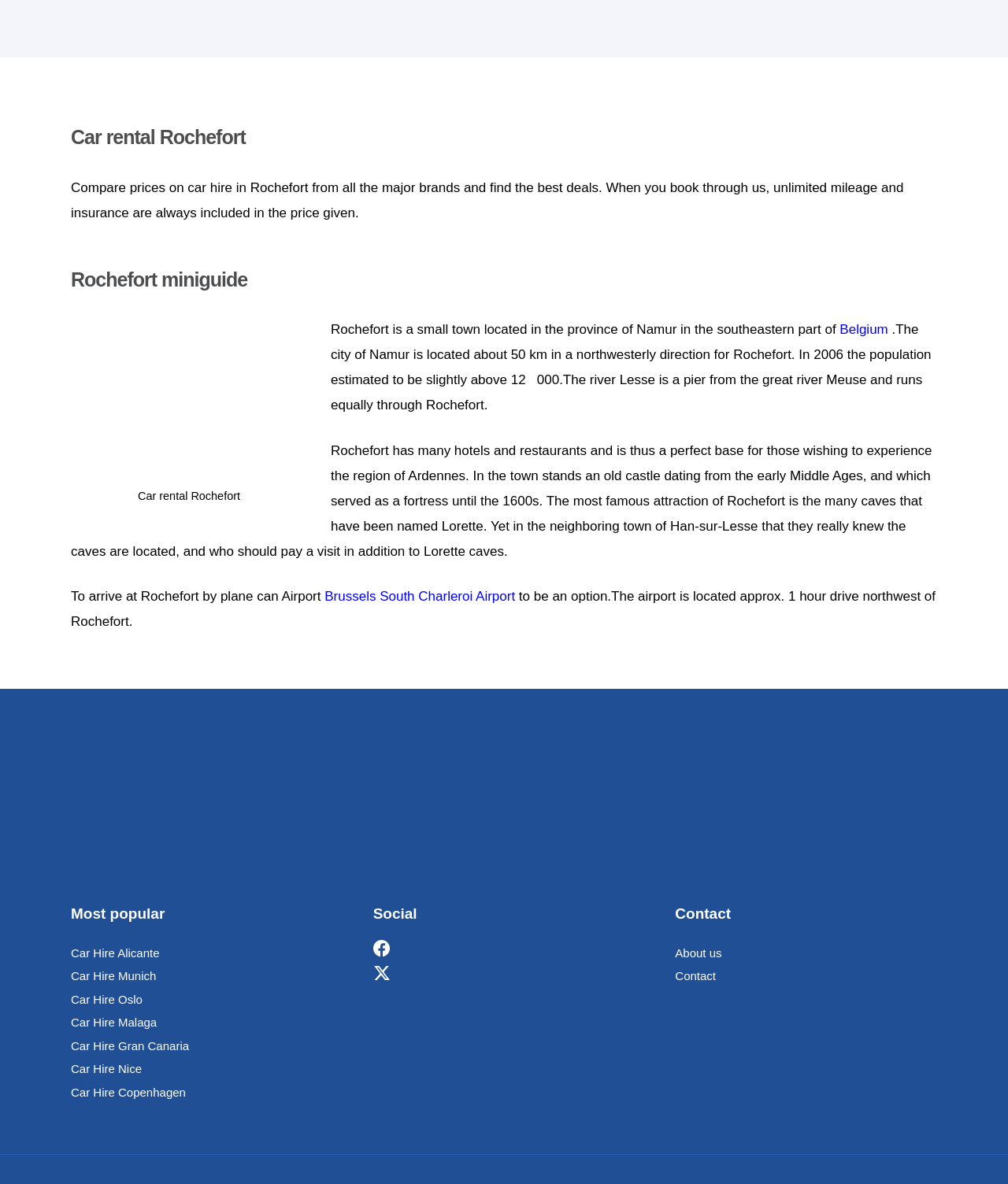Please specify the coordinates of the bounding box for the element that should be clicked to carry out this instruction: "Learn more about Belgium". The coordinates must be four float numbers between 0 and 1, formatted as [left, top, right, bottom].

[0.833, 0.272, 0.881, 0.285]